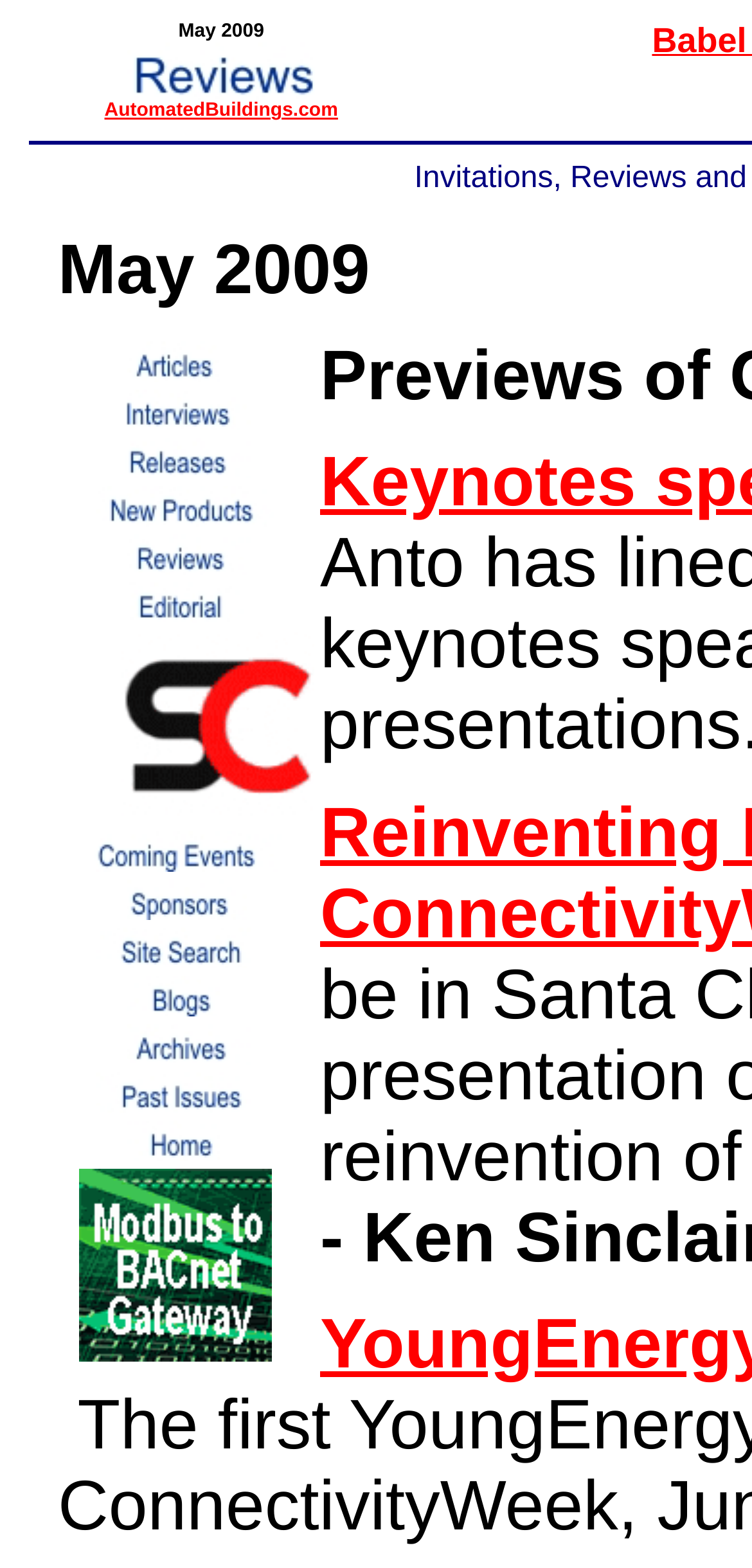Could you specify the bounding box coordinates for the clickable section to complete the following instruction: "Go to Home"?

[0.046, 0.724, 0.418, 0.745]